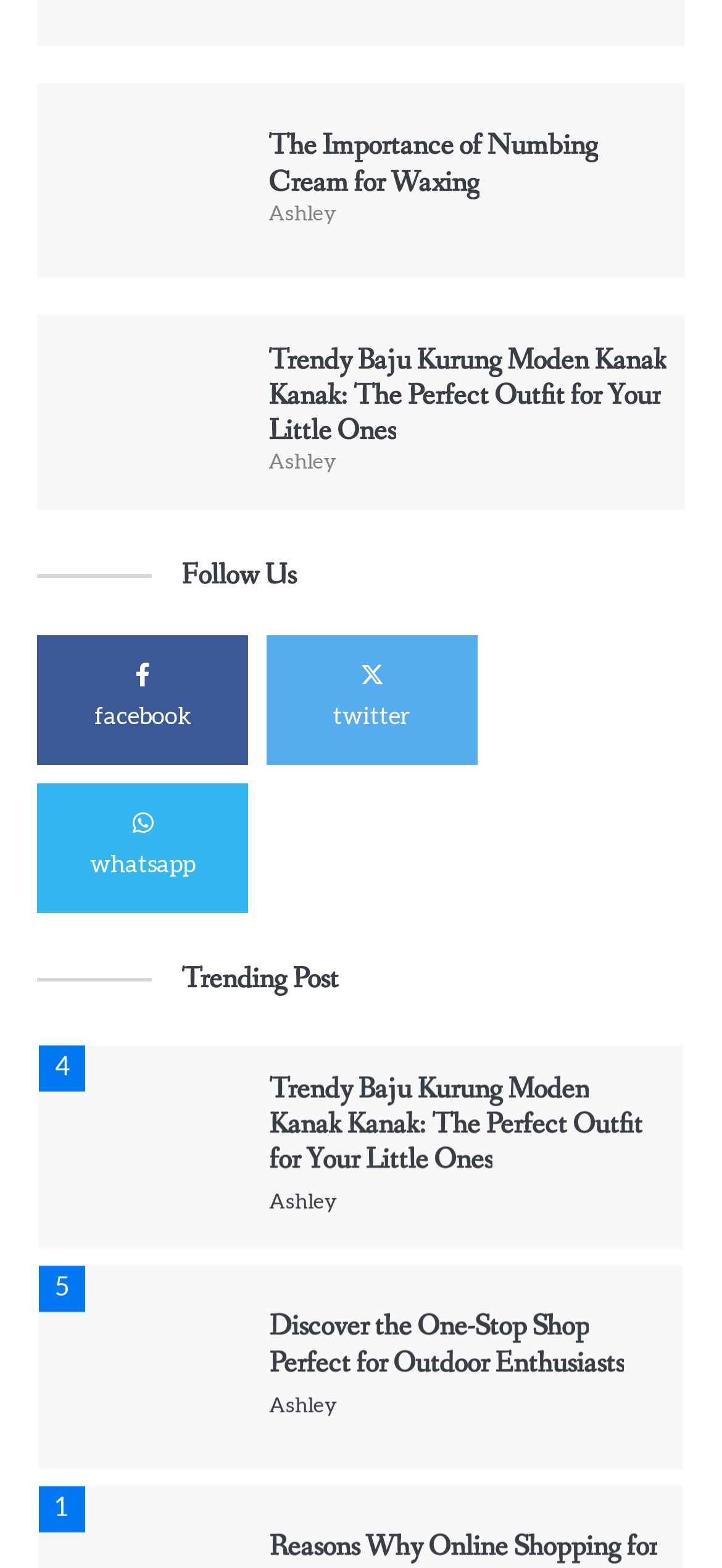Answer in one word or a short phrase: 
Who is the author of the articles?

Ashley